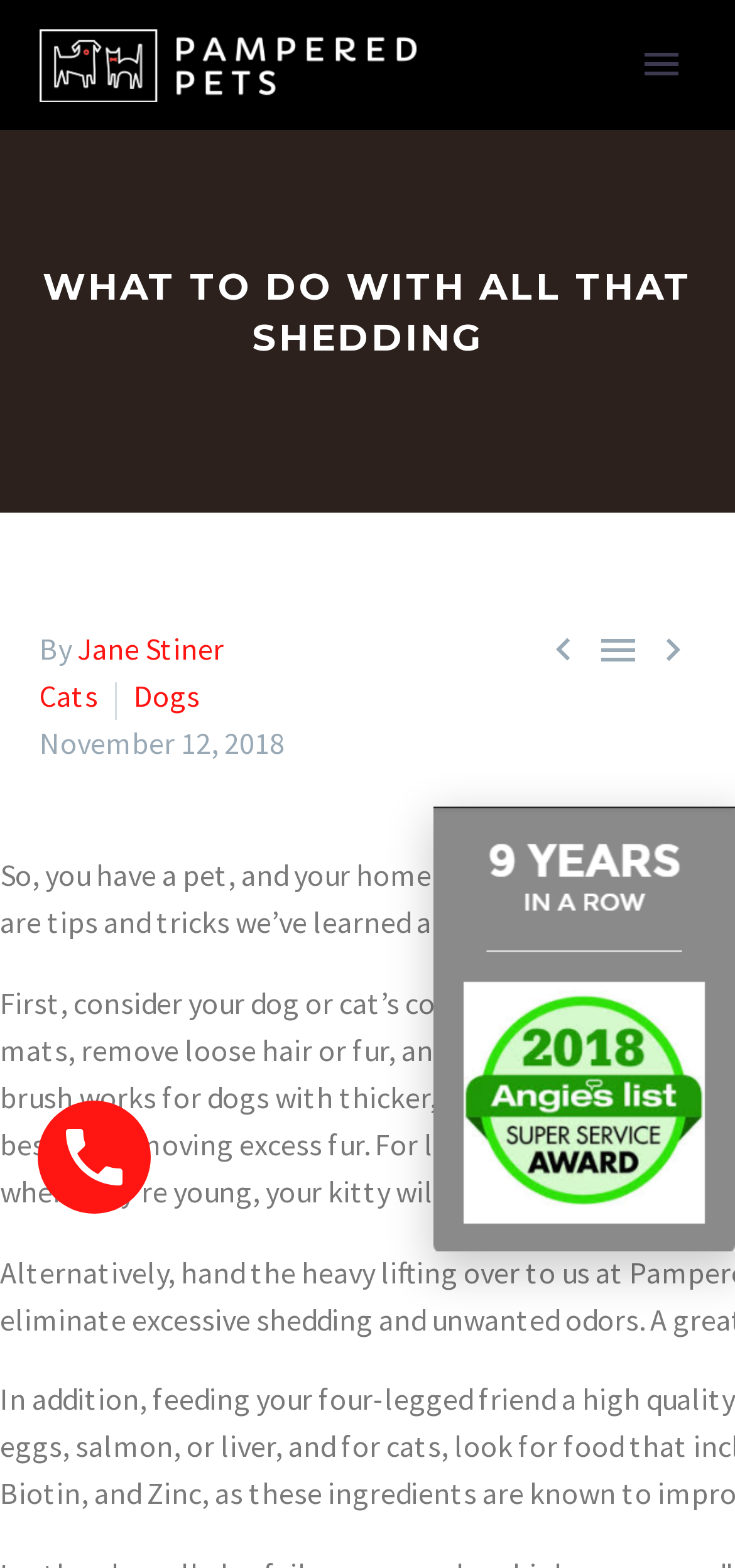Predict the bounding box of the UI element based on the description: "parent_node: Primary Menu". The coordinates should be four float numbers between 0 and 1, formatted as [left, top, right, bottom].

[0.051, 0.702, 0.205, 0.774]